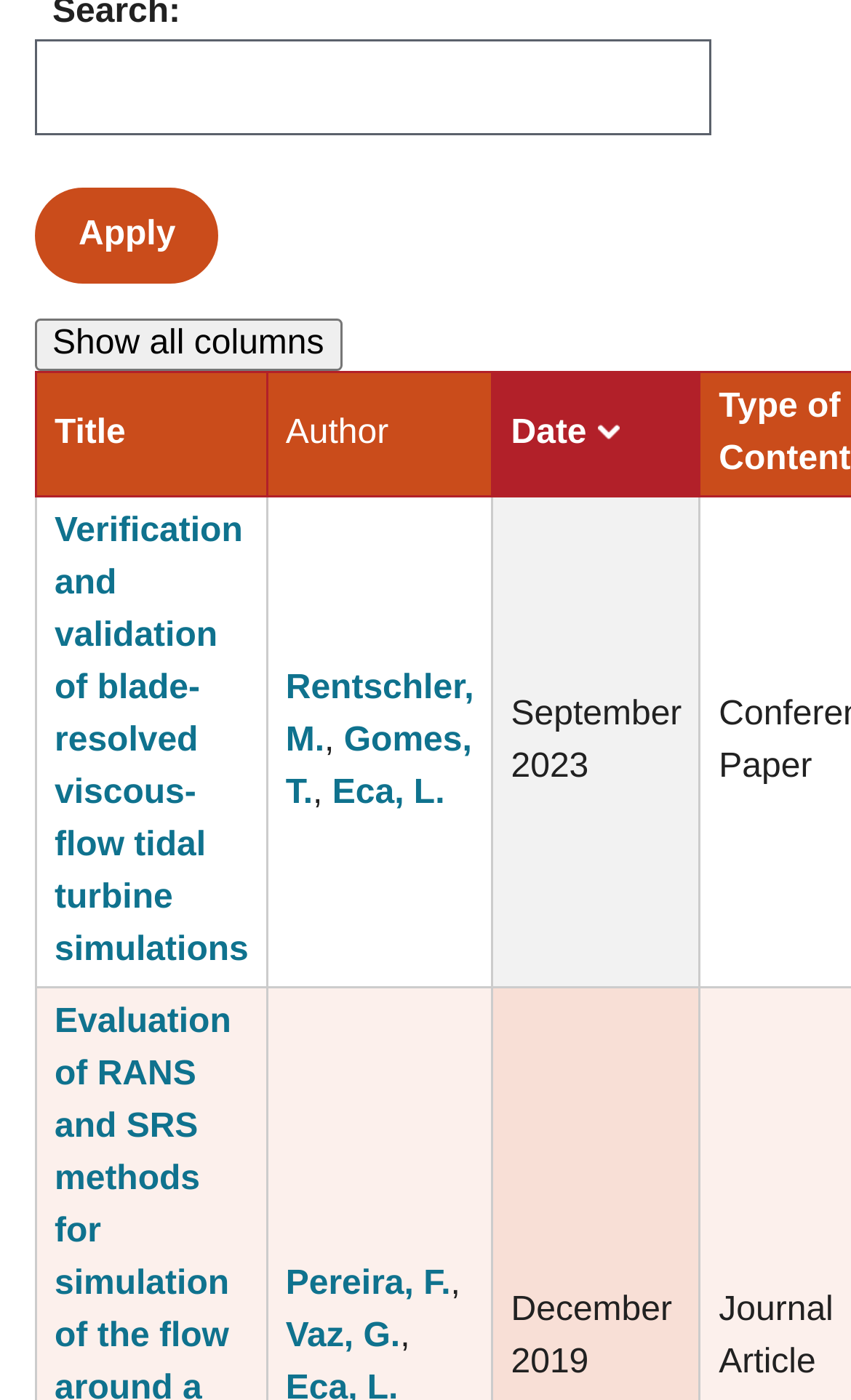Give a one-word or one-phrase response to the question: 
What is the title of the first grid cell?

Verification and validation of blade-resolved viscous-flow tidal turbine simulations